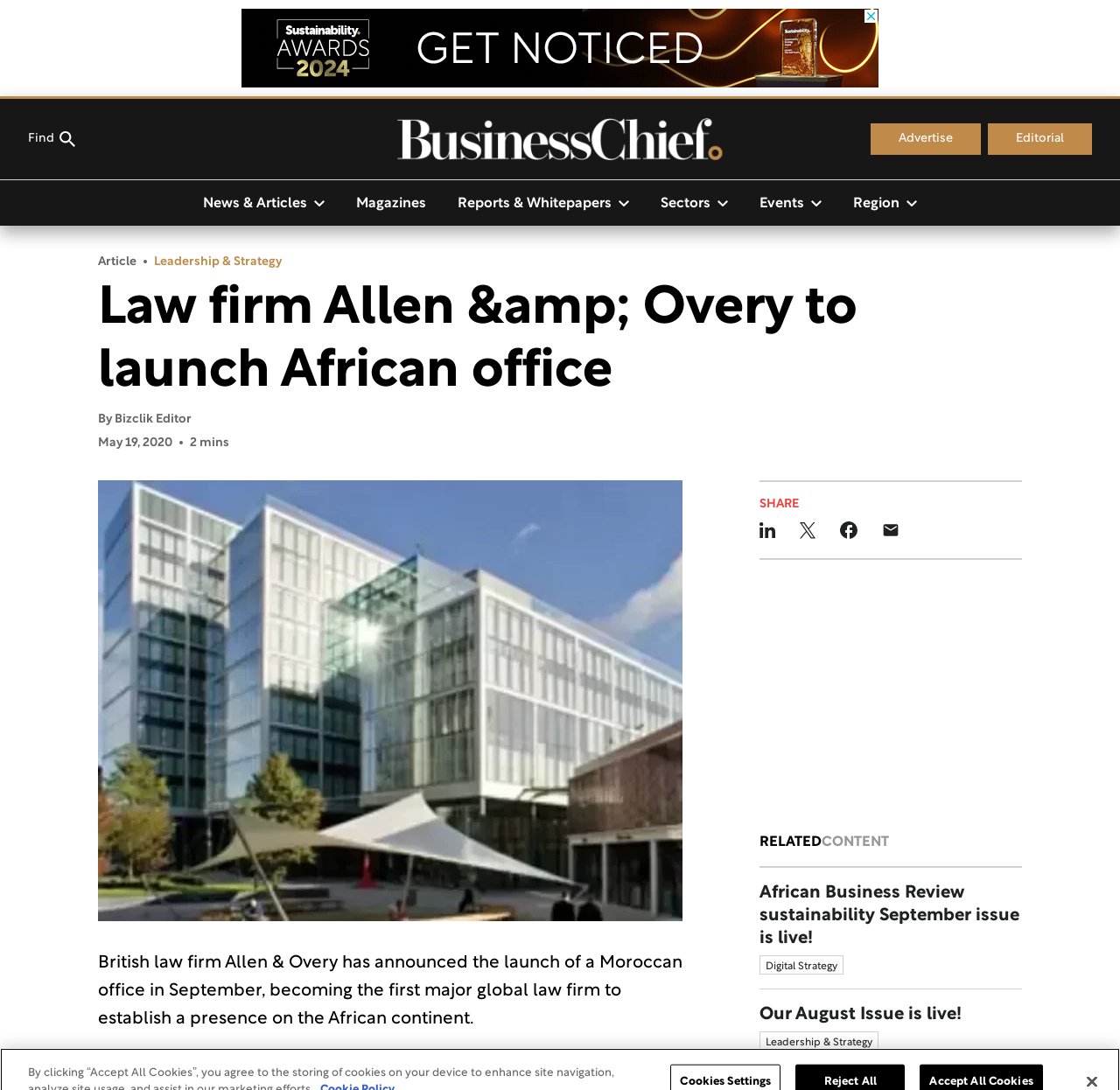Summarize the contents and layout of the webpage in detail.

The webpage appears to be a news article page from Business Chief UK & Europe. At the top, there is an advertisement iframe taking up a significant portion of the screen. Below the advertisement, there are several navigation links and buttons, including "Find", "Advertise", "Editorial", and a series of buttons labeled "News & Articles", "Magazines", "Reports & Whitepapers", "Sectors", "Events", and "Region".

The main content of the page is an article with the title "Law firm Allen & Overy to launch African office". The title is followed by a subtitle indicating the article category, "Article", and a subcategory, "Leadership & Strategy". The article's author, "Bizclik Editor", and publication date, "May 19, 2020", are displayed below the title. The article's content is divided into paragraphs, with the first paragraph describing the launch of a Moroccan office by British law firm Allen & Overy.

On the right side of the article, there are social media sharing buttons for LinkedIn, Twitter, Facebook, and email. Below the sharing buttons, there is a "RELATED CONTENT" section with two links to other articles, "African Business Review sustainability September issue is live! Digital Strategy" and "Our August Issue is live! Leadership & Strategy".